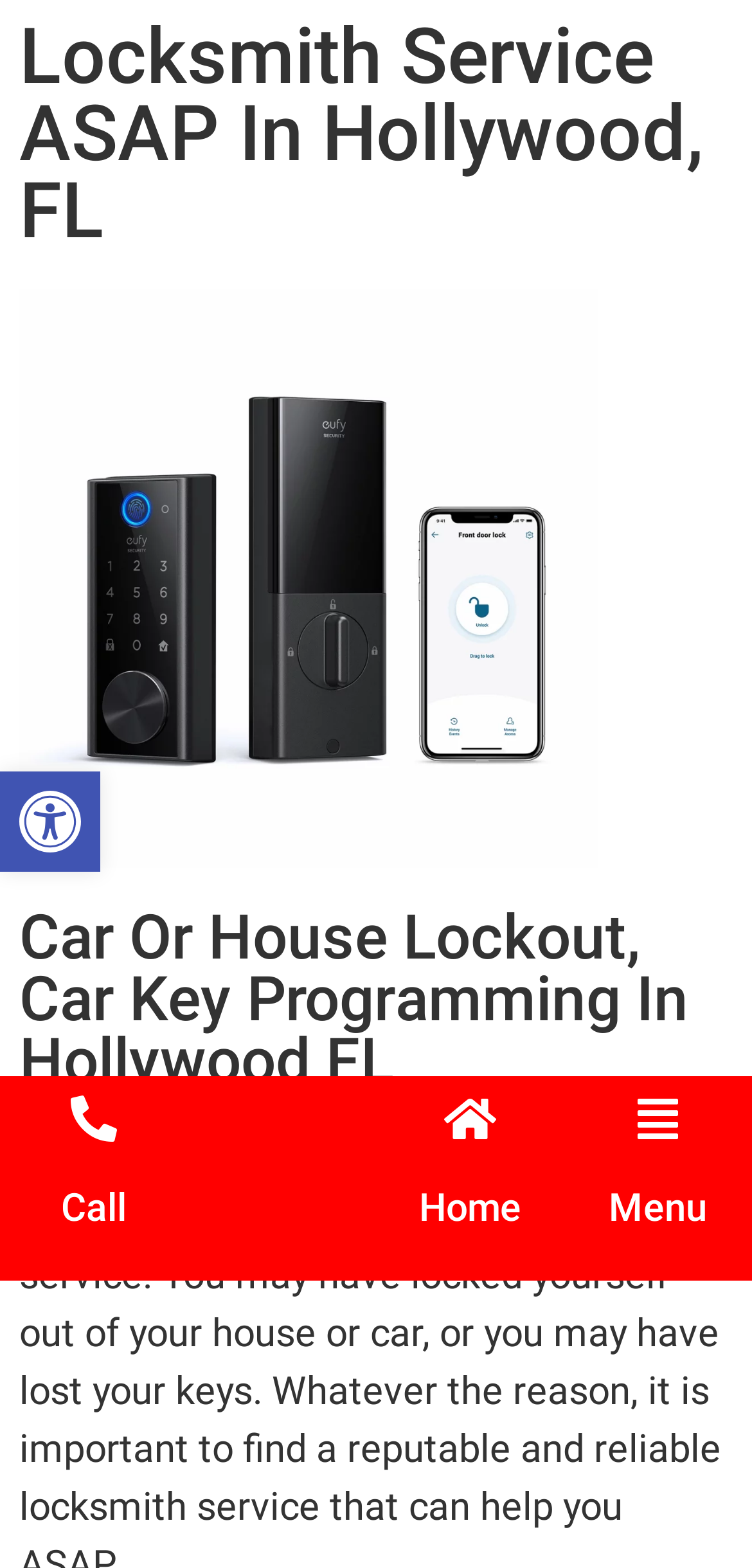What is the purpose of the 'Accessibility Tools' button?
Refer to the image and provide a one-word or short phrase answer.

To open accessibility tools